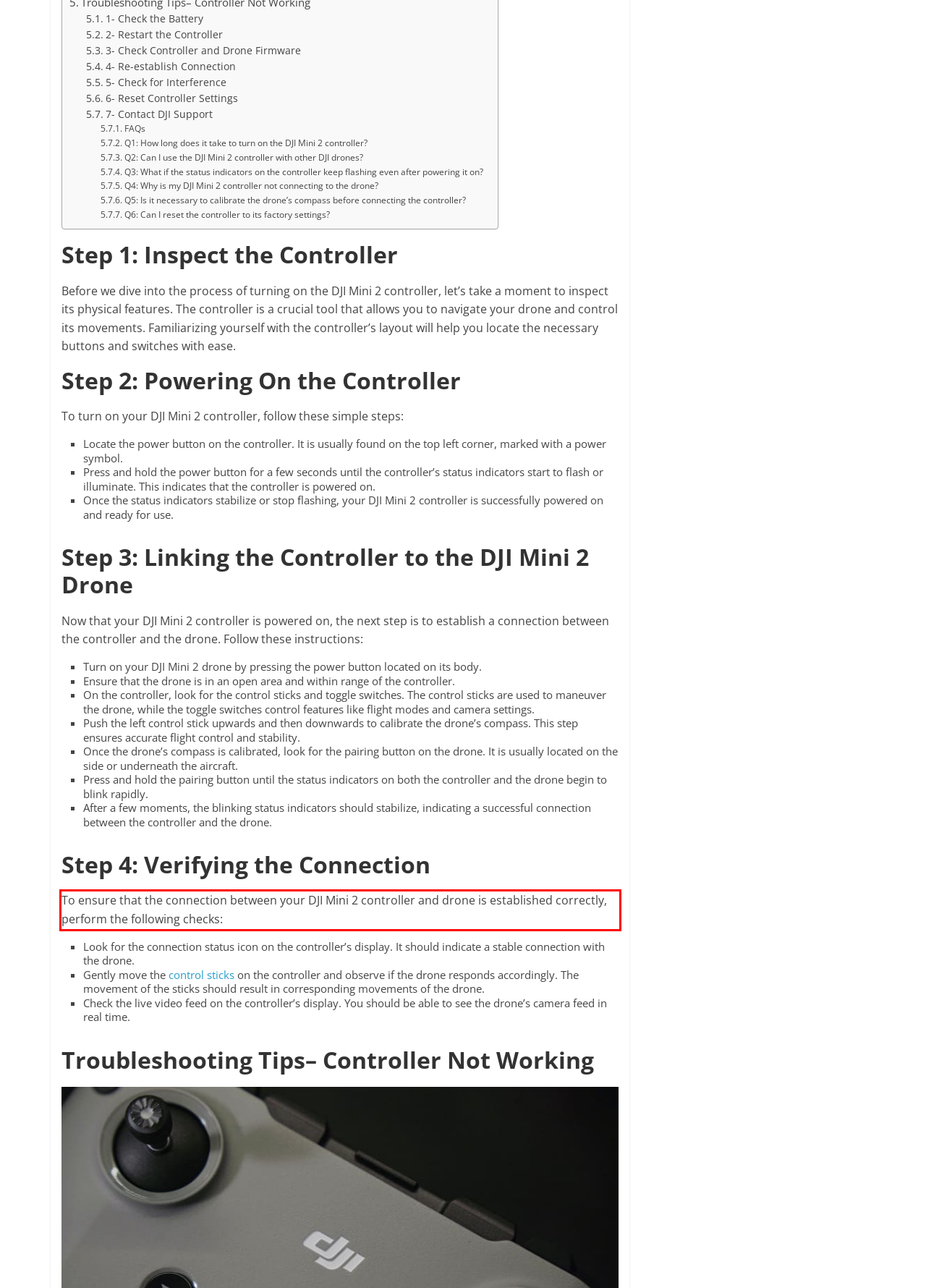You are provided with a screenshot of a webpage that includes a UI element enclosed in a red rectangle. Extract the text content inside this red rectangle.

To ensure that the connection between your DJI Mini 2 controller and drone is established correctly, perform the following checks: